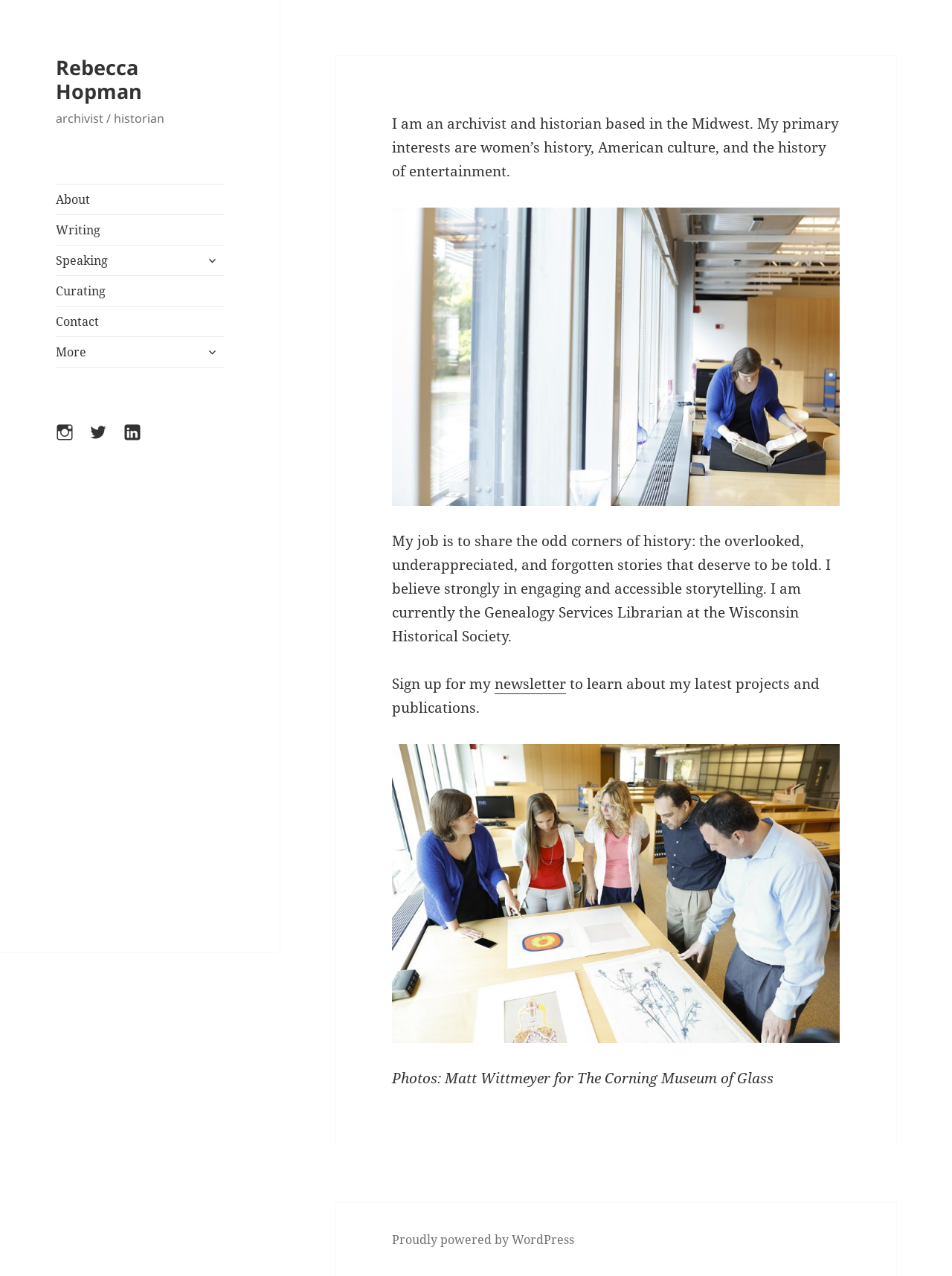Find the bounding box coordinates for the area that should be clicked to accomplish the instruction: "follow on Instagram".

[0.059, 0.332, 0.096, 0.36]